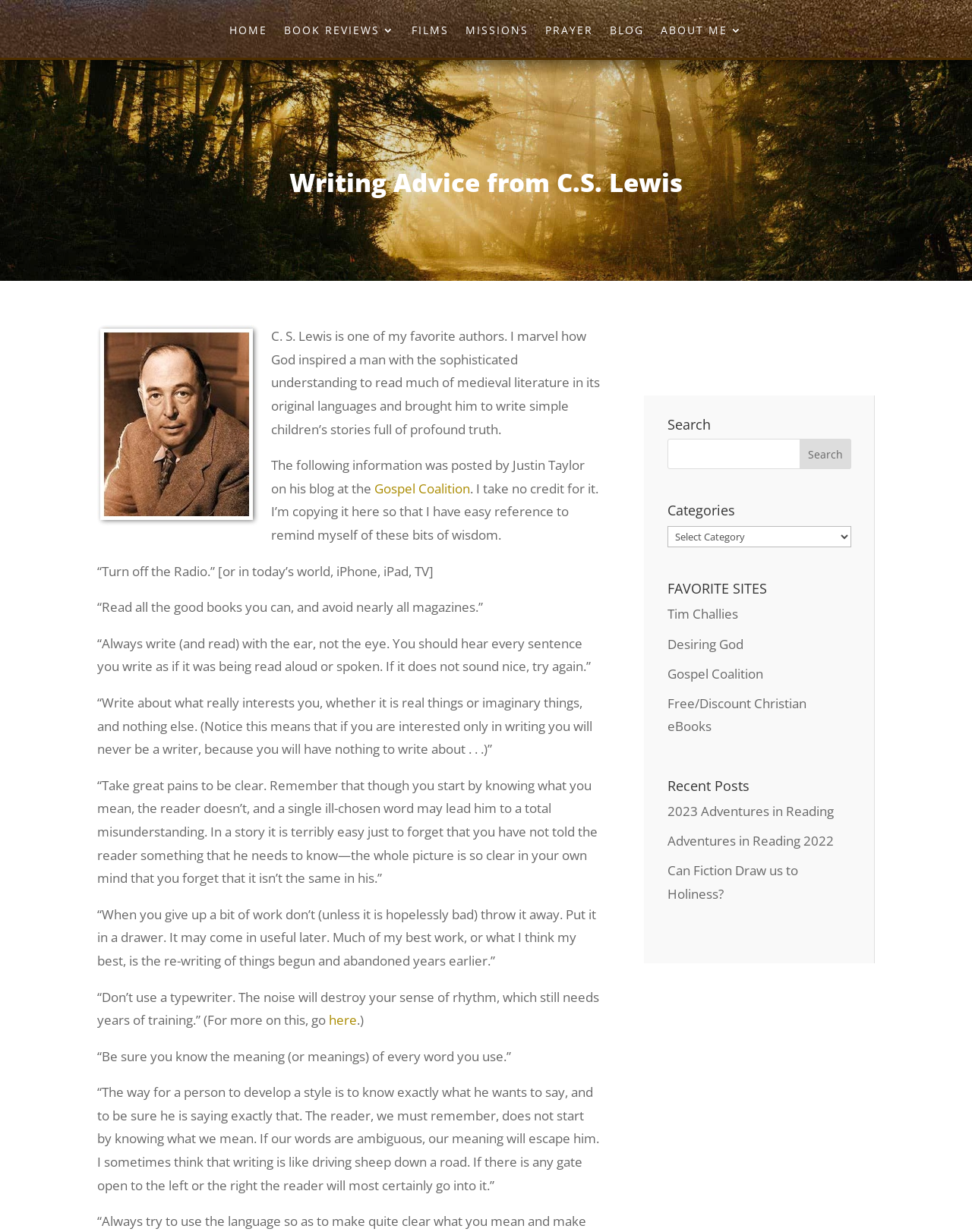What is the purpose of the search bar on the webpage?
Answer the question with as much detail as possible.

The search bar is located under the 'Search' heading and has a textbox and a 'Search' button, indicating that its purpose is to allow users to search the website for specific content.